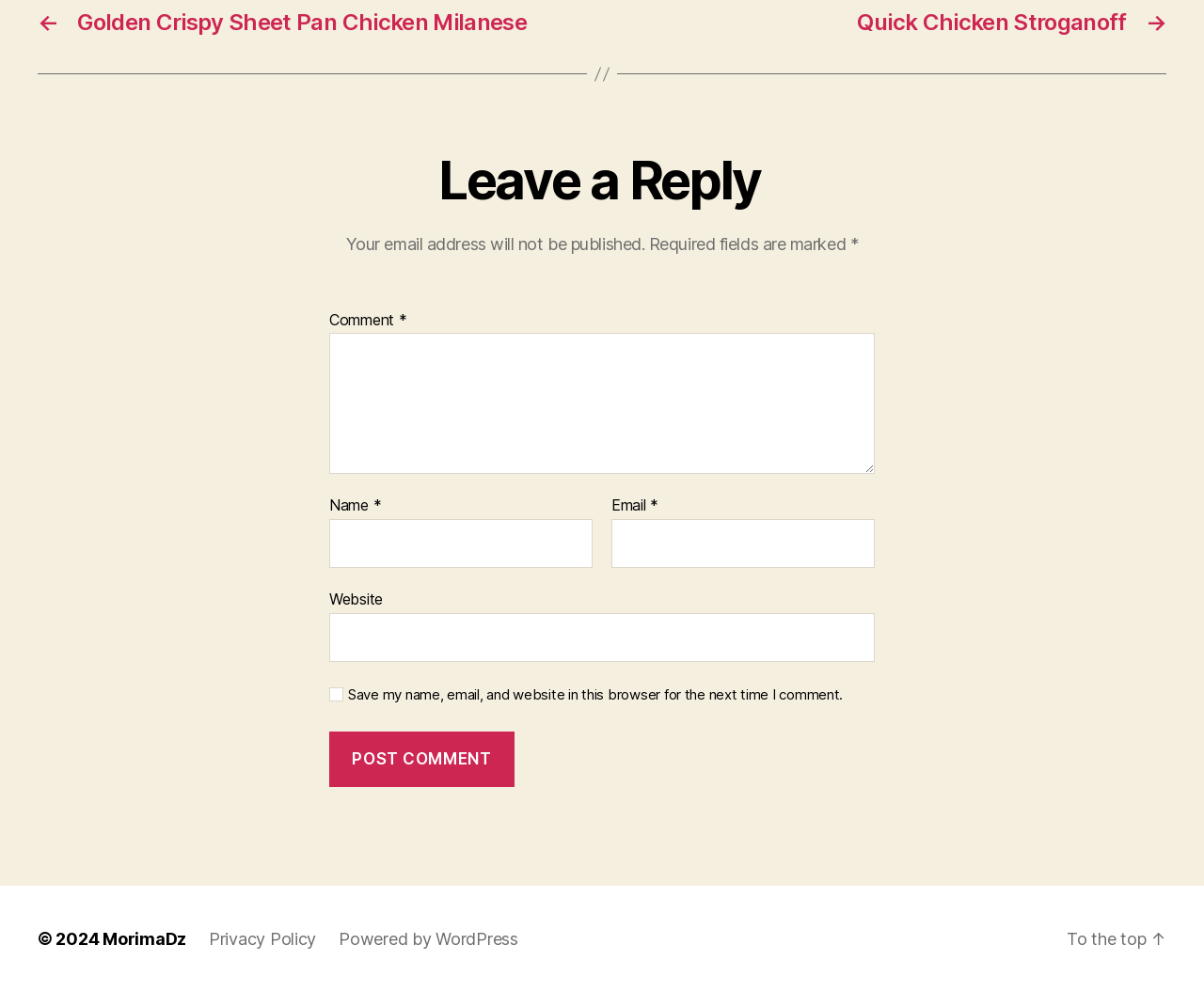Answer the question with a brief word or phrase:
What is the function of the 'To the top' link?

Scroll to top